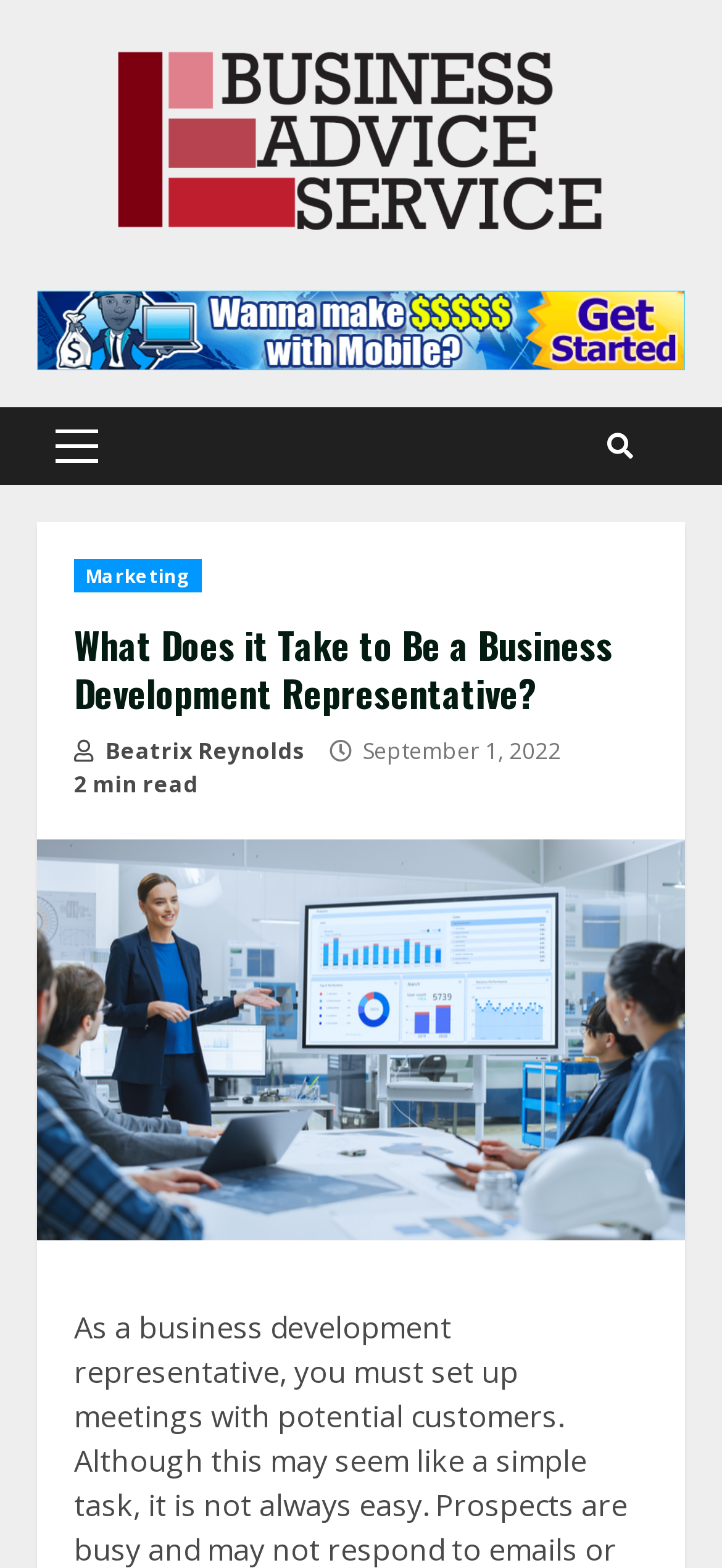Refer to the image and provide an in-depth answer to the question:
What is the position of the search icon?

I examined the bounding box coordinates of the search icon element, which has a text of ''. The coordinates are [0.841, 0.262, 0.877, 0.307], indicating that it is located at the top right of the webpage.